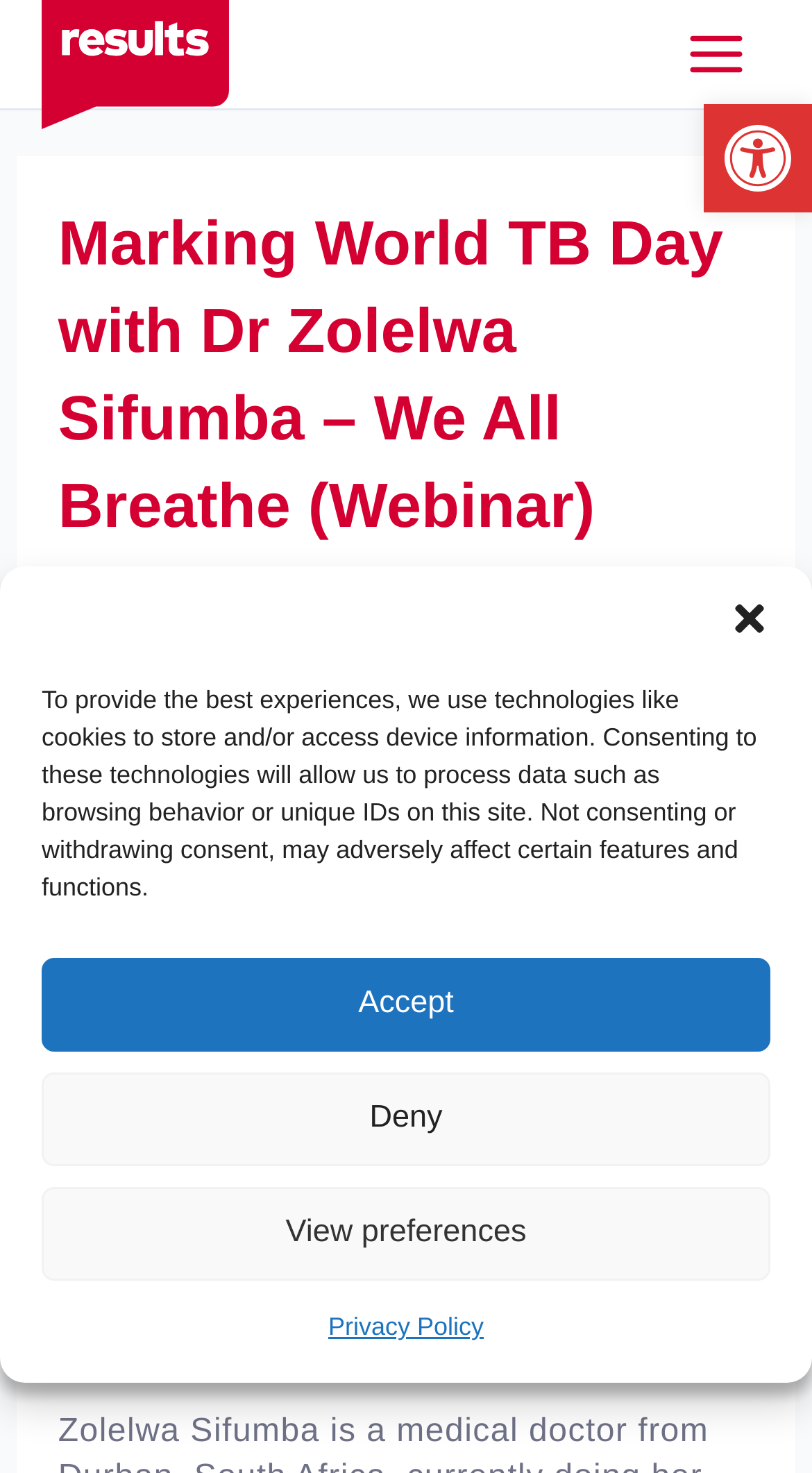Highlight the bounding box coordinates of the element you need to click to perform the following instruction: "View Privacy Policy."

[0.404, 0.884, 0.596, 0.918]